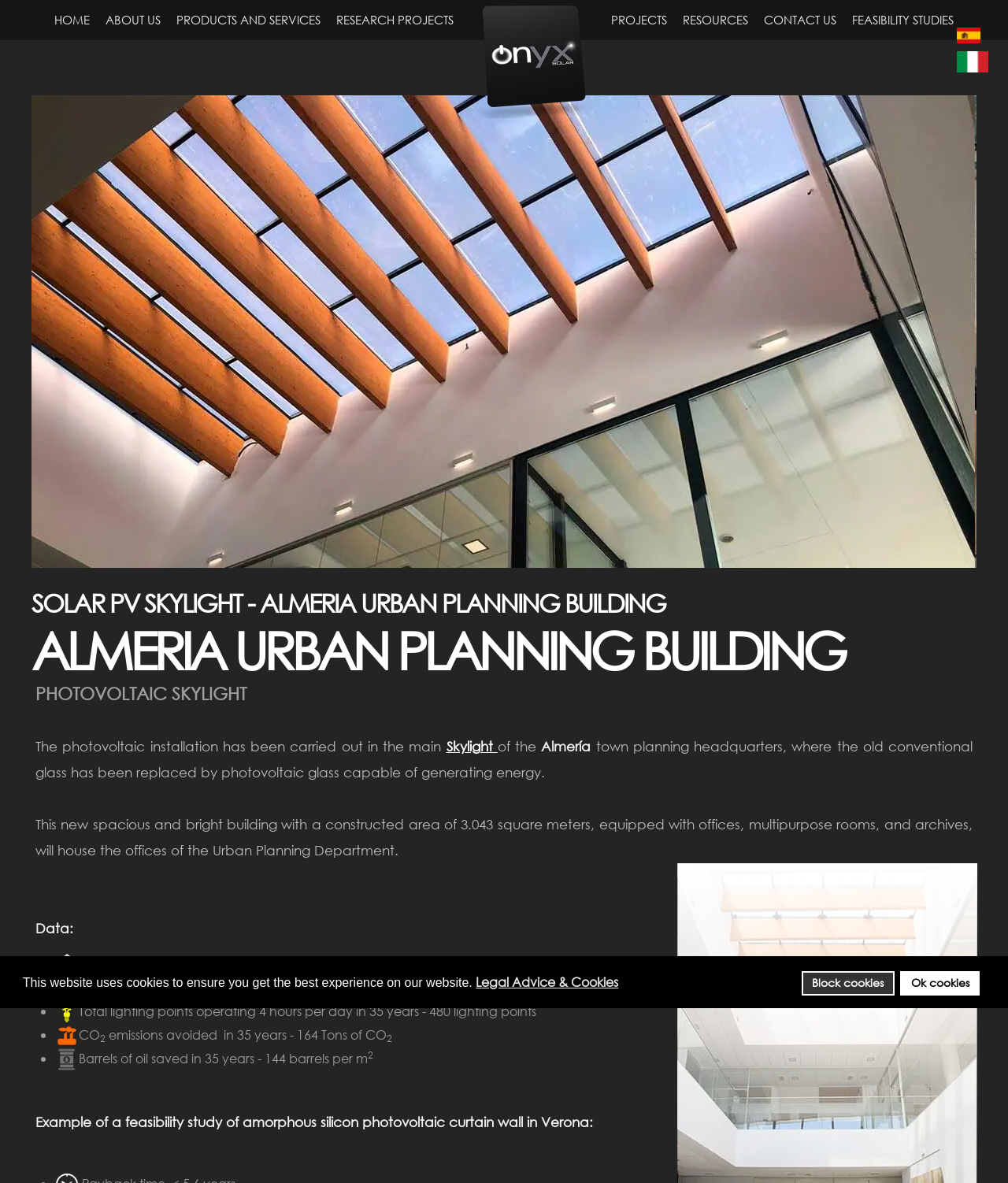Extract the main title from the webpage and generate its text.

SOLAR PV SKYLIGHT - ALMERIA URBAN PLANNING BUILDING